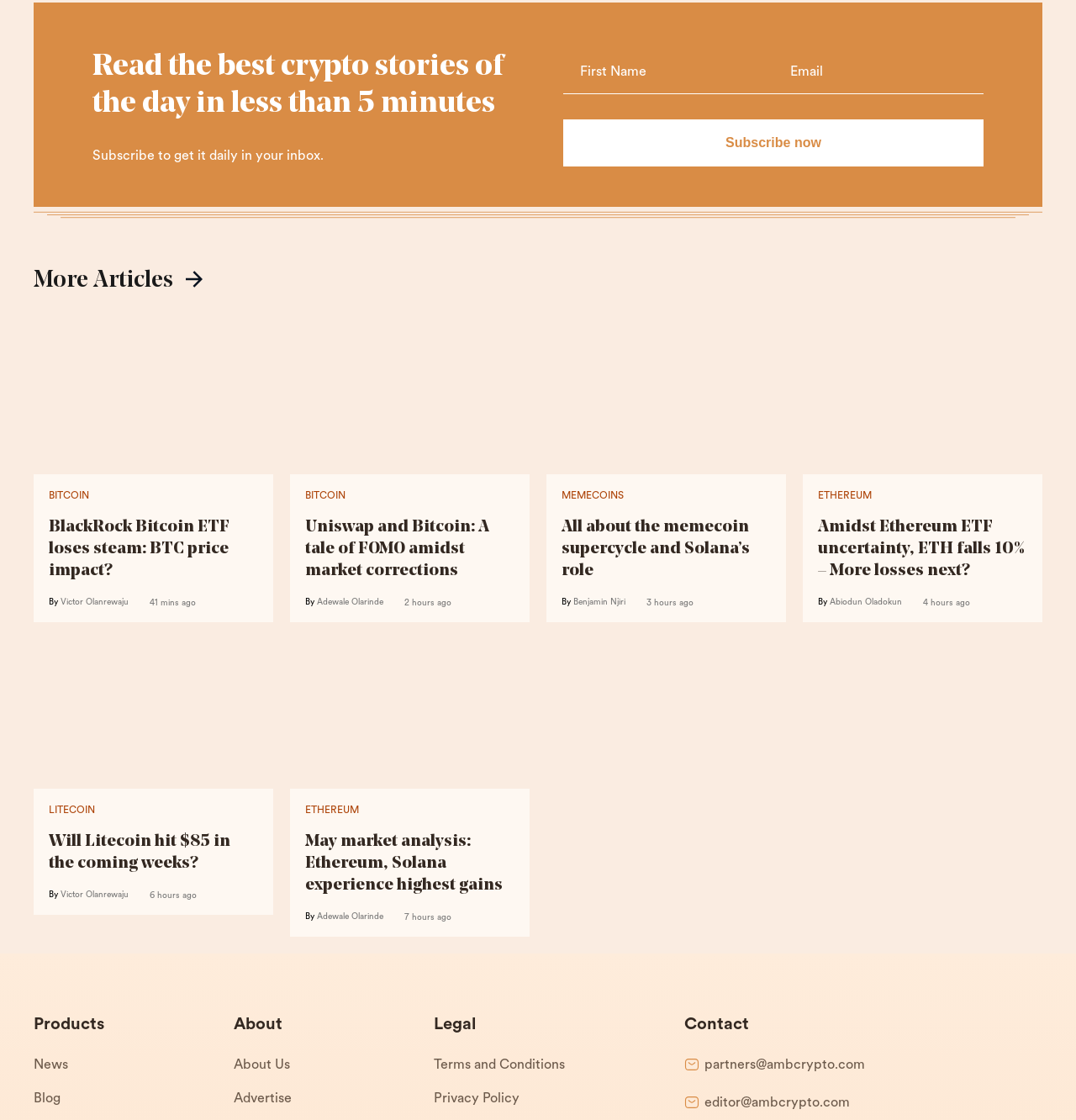What is the topic of the article 'BlackRock Bitcoin ETF loses steam: BTC price impact?'?
Based on the image, answer the question with as much detail as possible.

The article 'BlackRock Bitcoin ETF loses steam: BTC price impact?' is categorized under 'BITCOIN' and discusses the impact of BlackRock Bitcoin ETF on BTC price, indicating that the topic of the article is Bitcoin ETF.